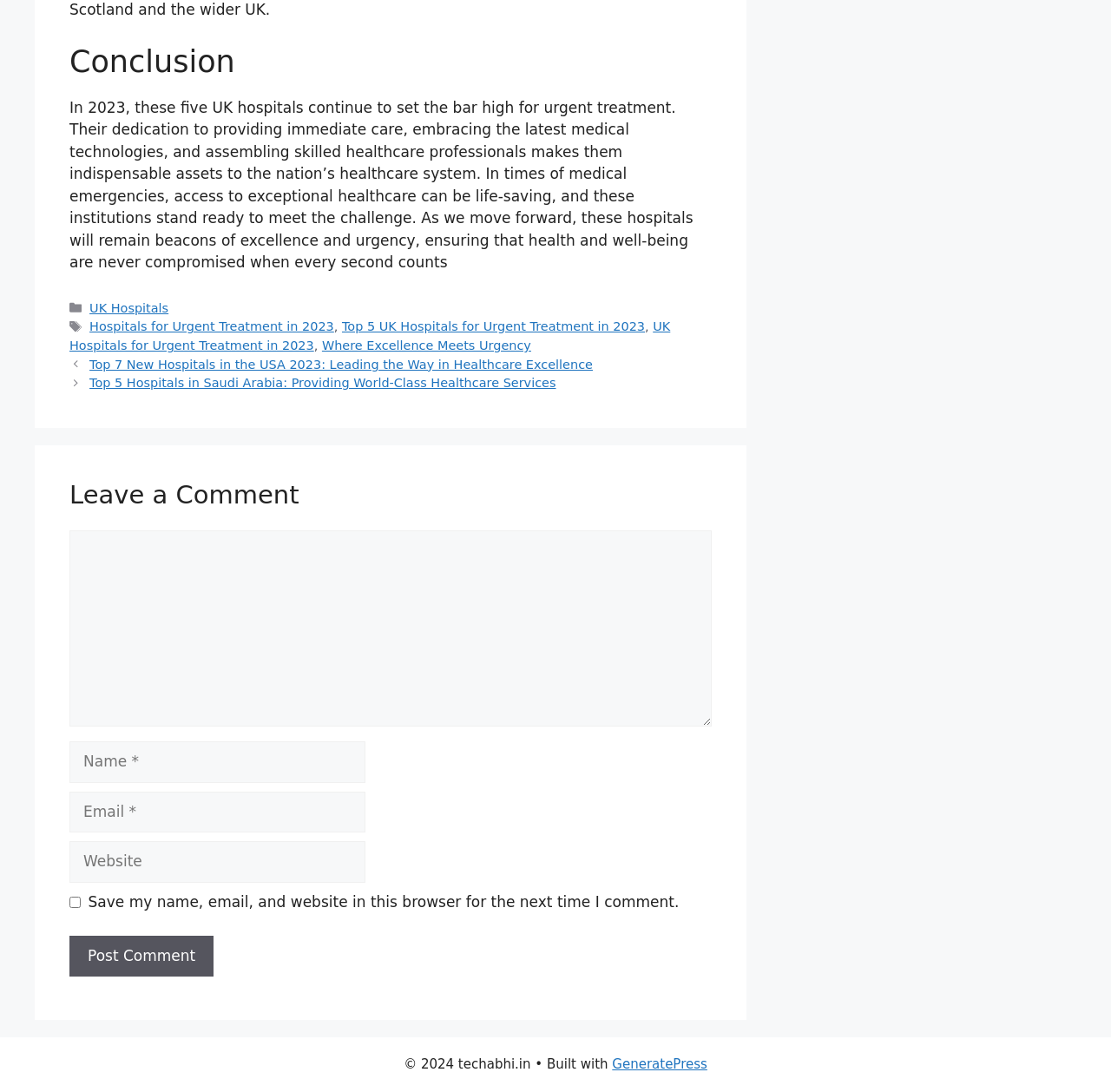Find and provide the bounding box coordinates for the UI element described here: "parent_node: Comment name="comment"". The coordinates should be given as four float numbers between 0 and 1: [left, top, right, bottom].

[0.062, 0.486, 0.641, 0.665]